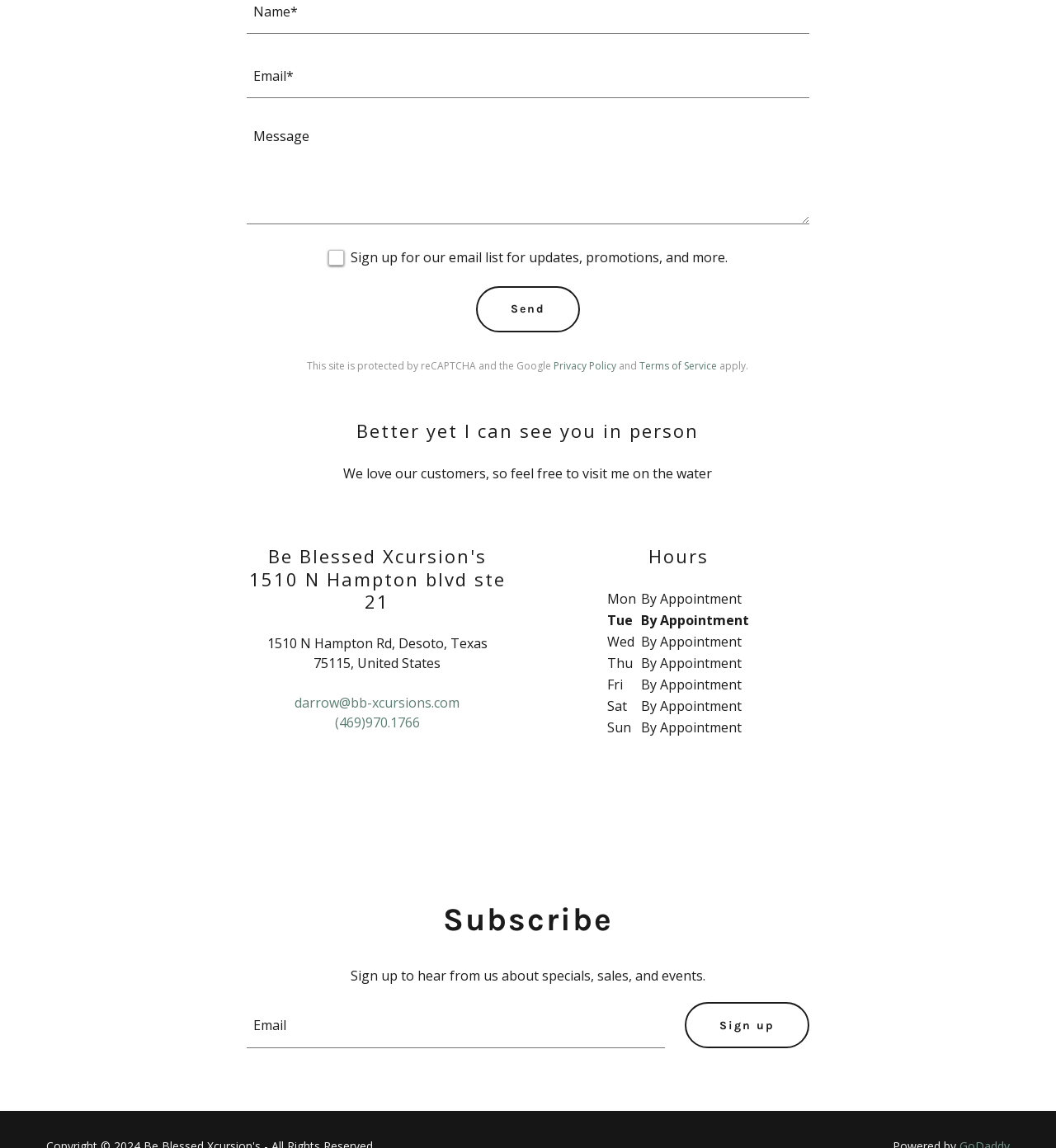Can you specify the bounding box coordinates for the region that should be clicked to fulfill this instruction: "View the business address".

[0.253, 0.552, 0.462, 0.585]